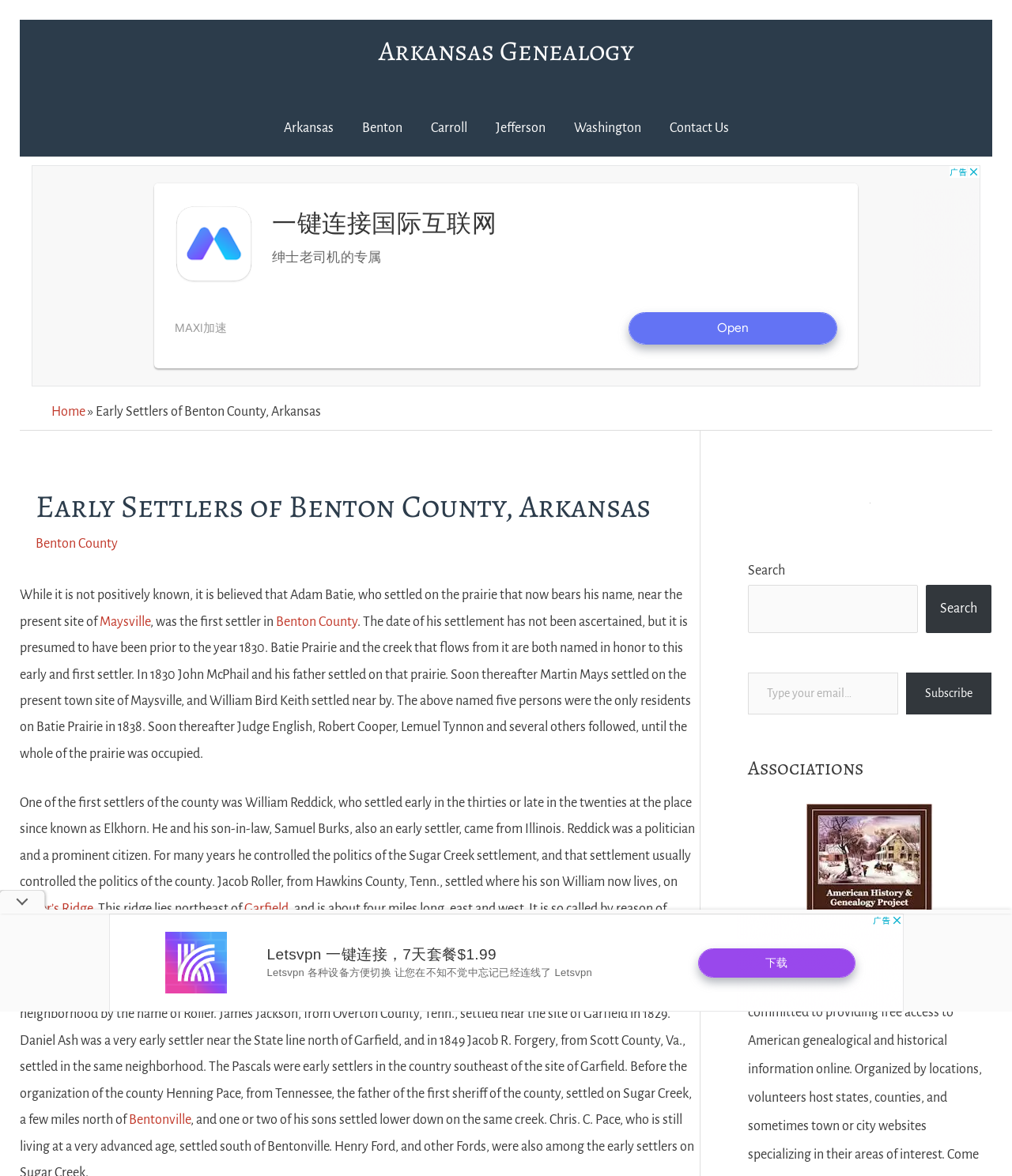What is the name of the county mentioned in the webpage?
Give a thorough and detailed response to the question.

I found the answer by looking at the text content of the webpage, specifically the heading 'Early Settlers of Benton County, Arkansas' and the link 'Benton County' which appears multiple times in the text.